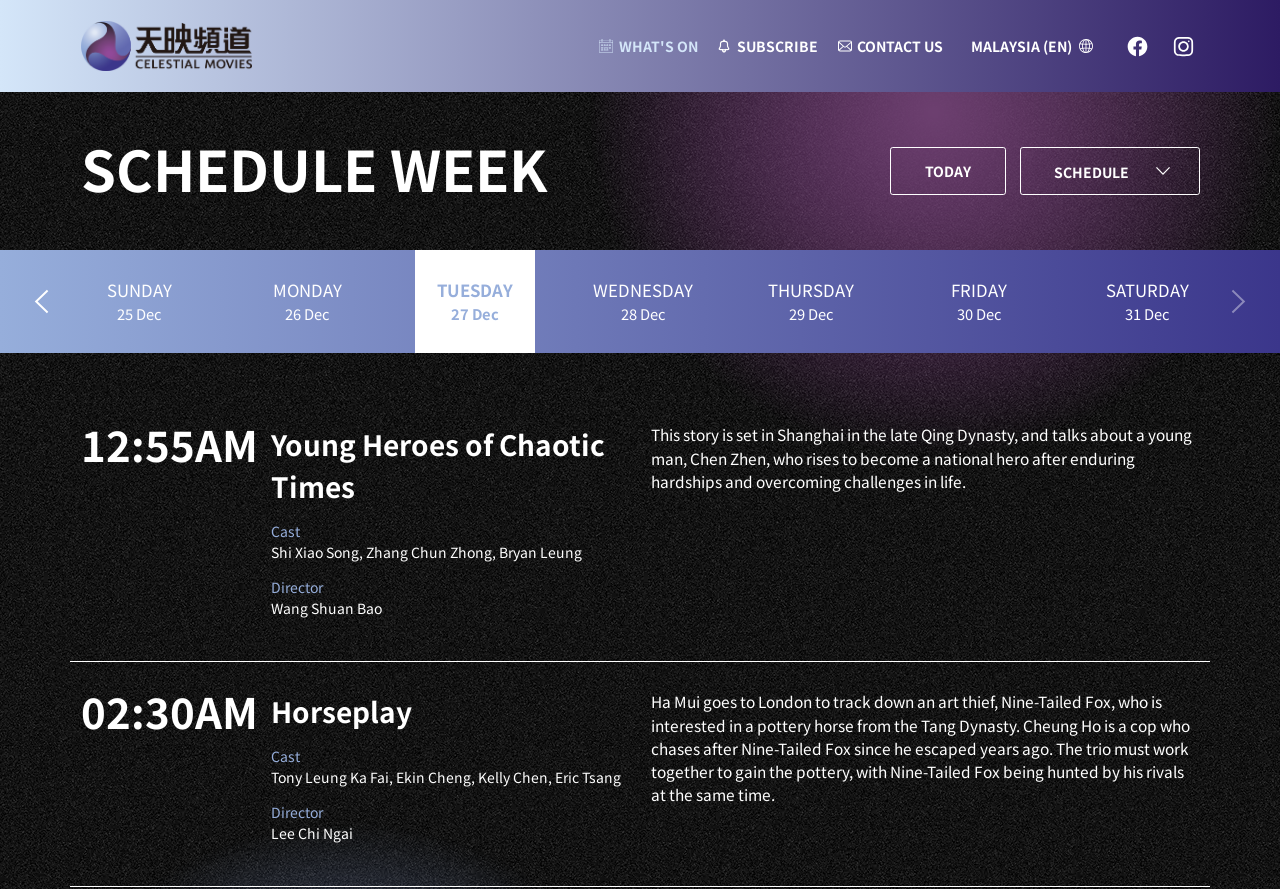Find the bounding box coordinates of the area that needs to be clicked in order to achieve the following instruction: "View schedule for TODAY". The coordinates should be specified as four float numbers between 0 and 1, i.e., [left, top, right, bottom].

[0.696, 0.165, 0.786, 0.219]